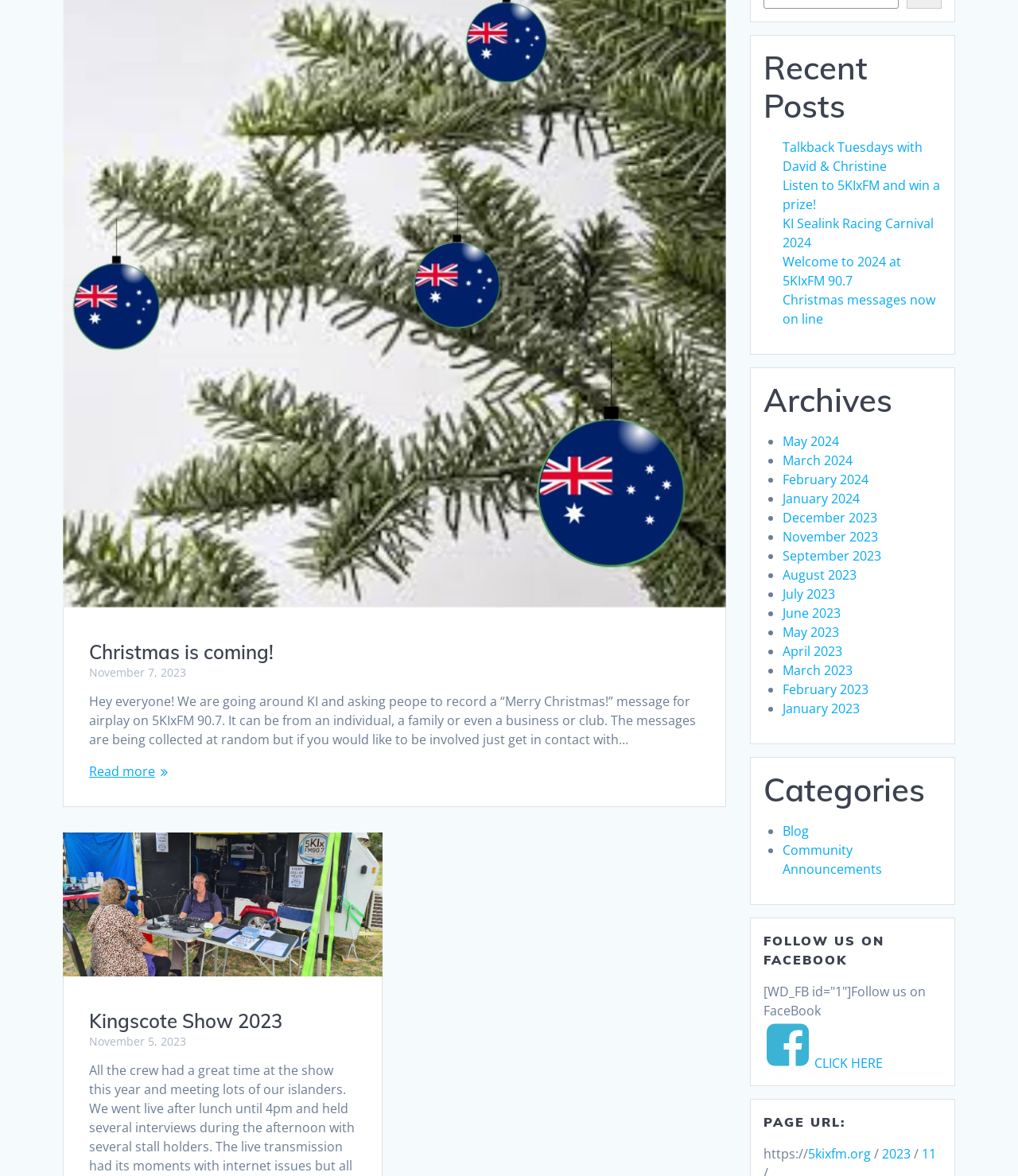Please specify the bounding box coordinates in the format (top-left x, top-left y, bottom-right x, bottom-right y), with values ranging from 0 to 1. Identify the bounding box for the UI component described as follows: Kingscote Show 2023

[0.088, 0.858, 0.277, 0.878]